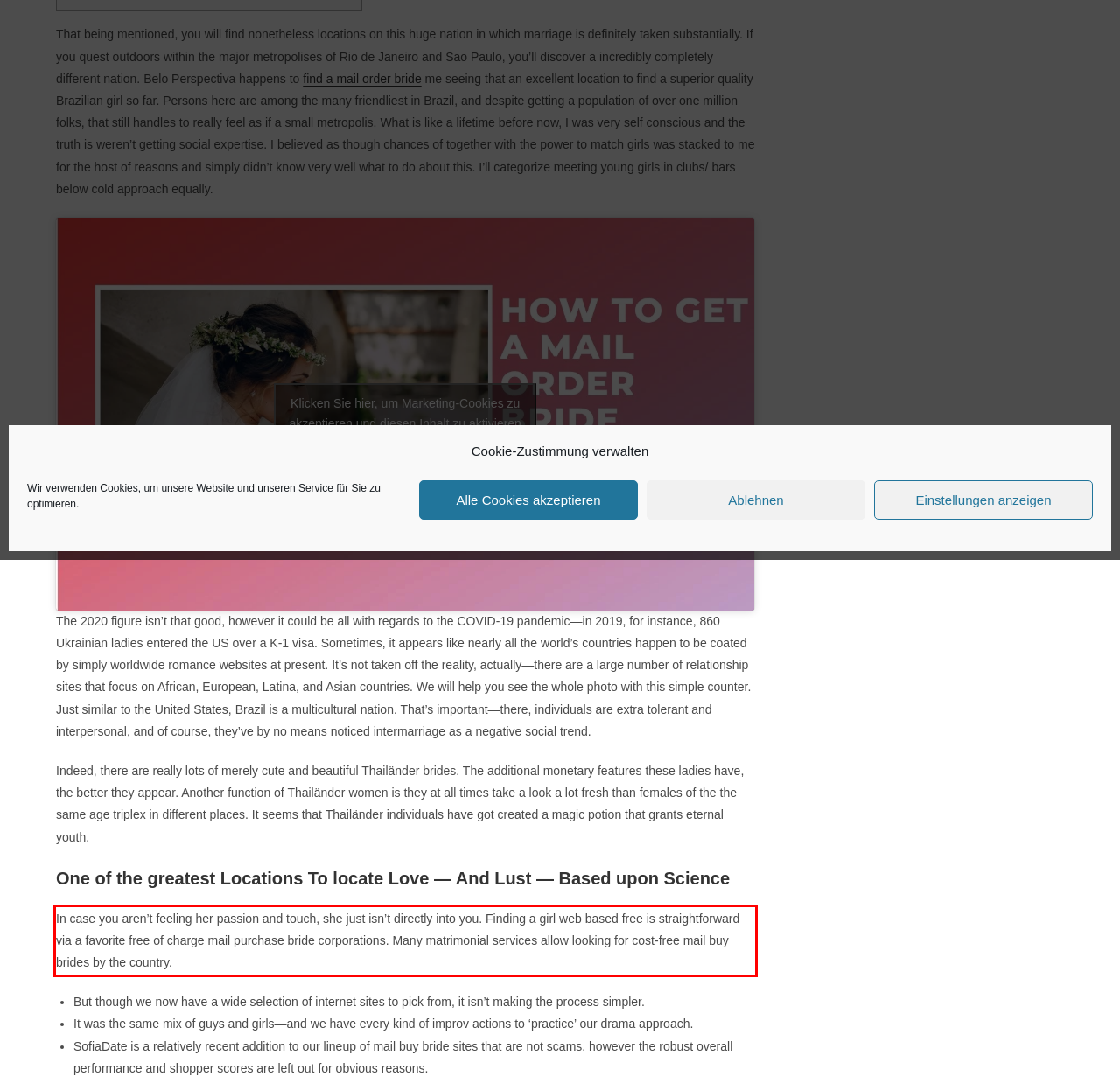Please extract the text content from the UI element enclosed by the red rectangle in the screenshot.

In case you aren’t feeling her passion and touch, she just isn’t directly into you. Finding a girl web based free is straightforward via a favorite free of charge mail purchase bride corporations. Many matrimonial services allow looking for cost-free mail buy brides by the country.